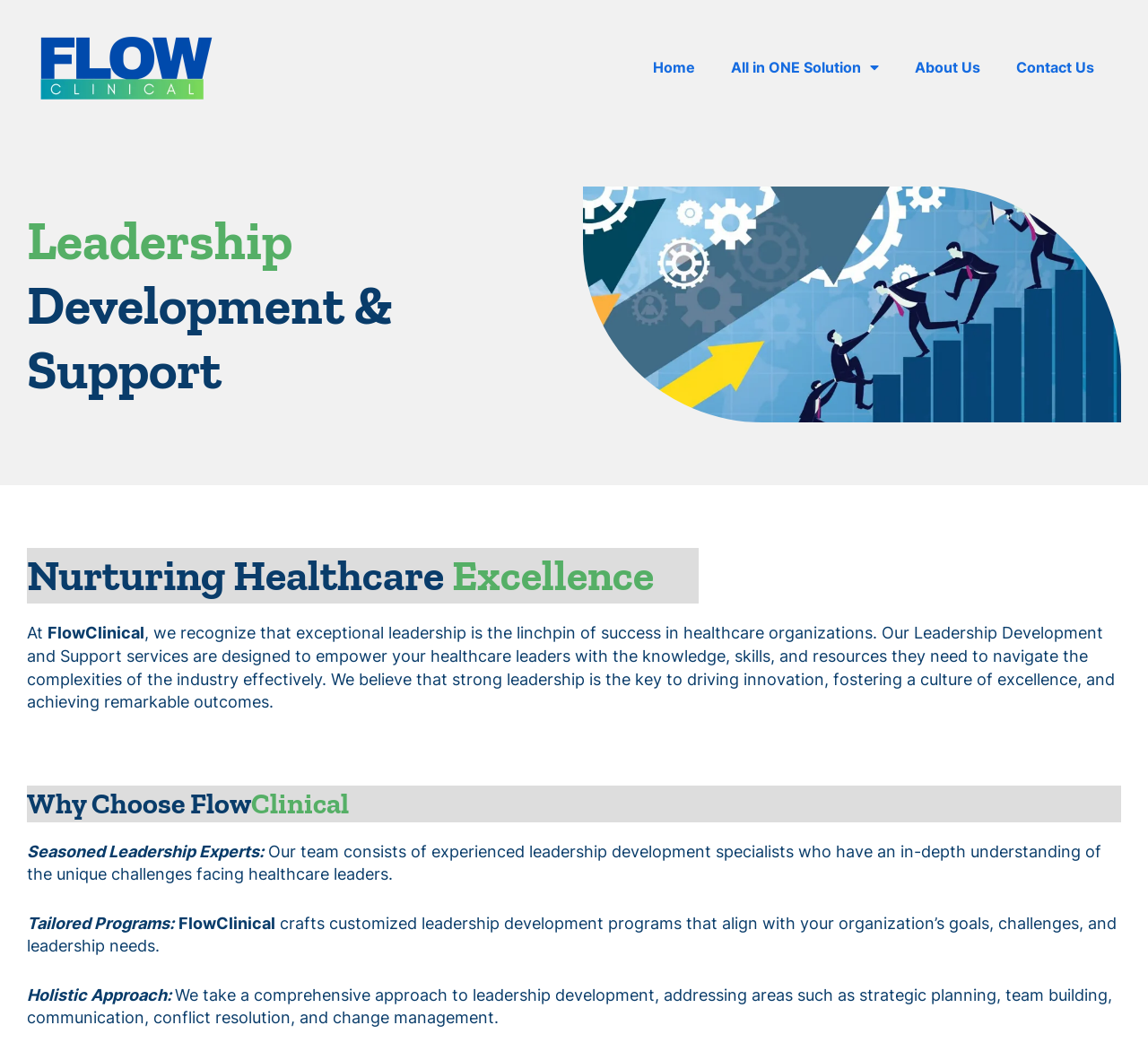Provide your answer in one word or a succinct phrase for the question: 
What kind of experts make up FlowClinical's team?

Seasoned leadership experts